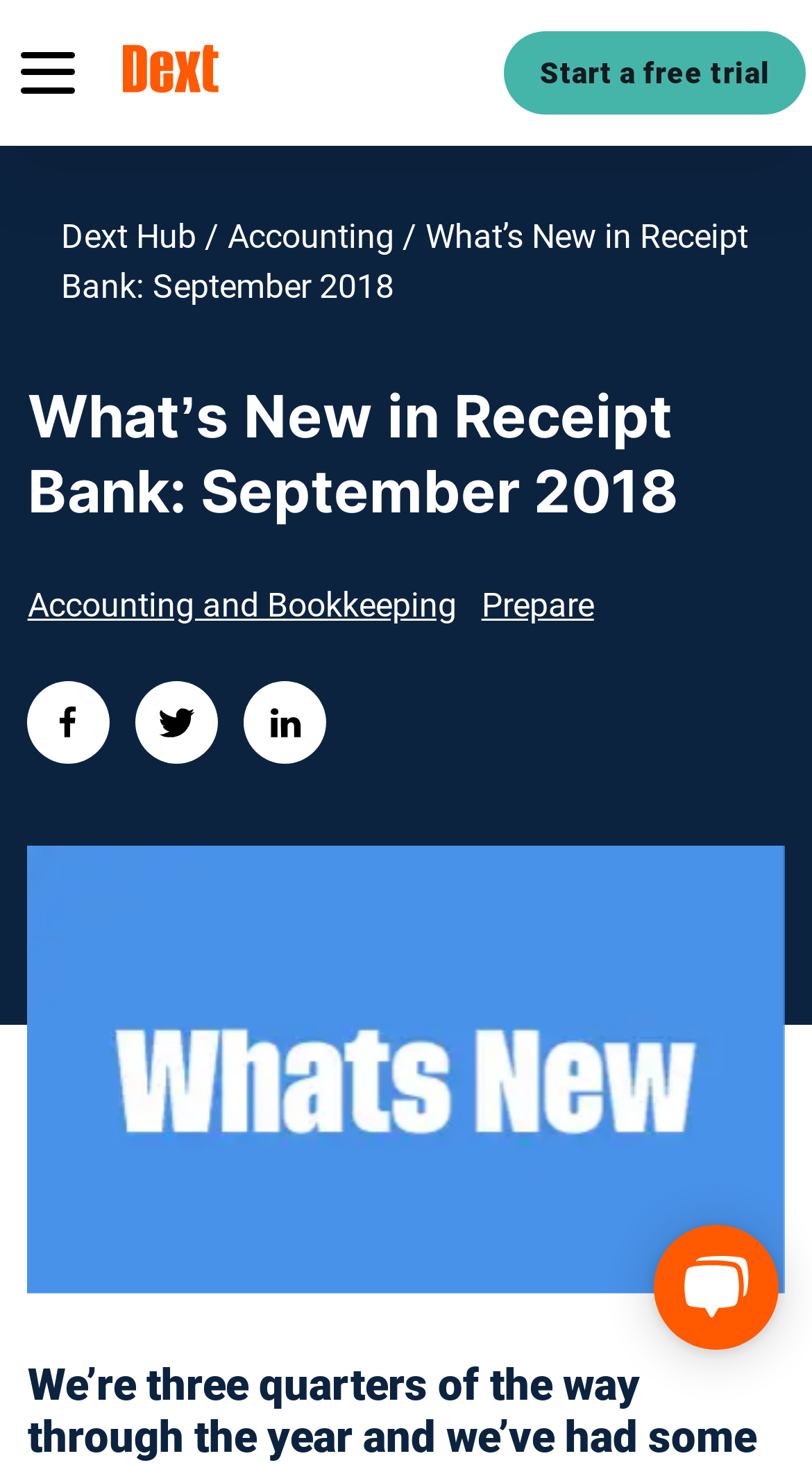Locate the coordinates of the bounding box for the clickable region that fulfills this instruction: "share on facebook".

[0.034, 0.465, 0.136, 0.531]